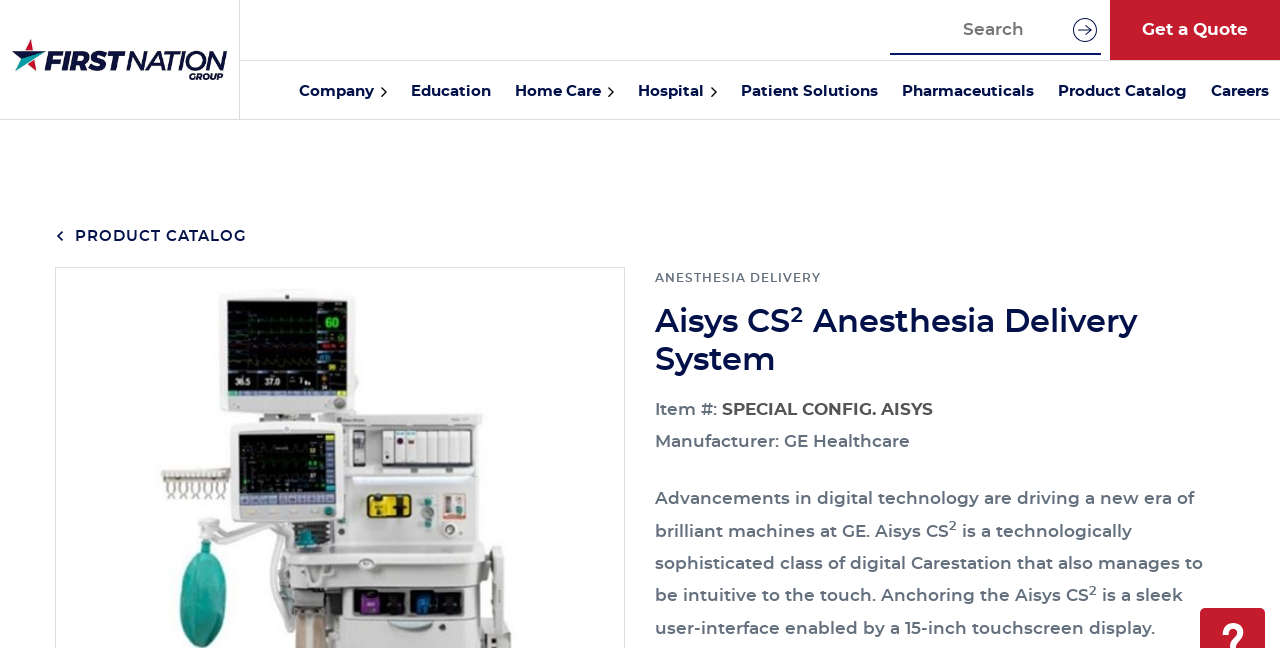From the element description: "Patient Solutions", extract the bounding box coordinates of the UI element. The coordinates should be expressed as four float numbers between 0 and 1, in the order [left, top, right, bottom].

[0.57, 0.093, 0.695, 0.184]